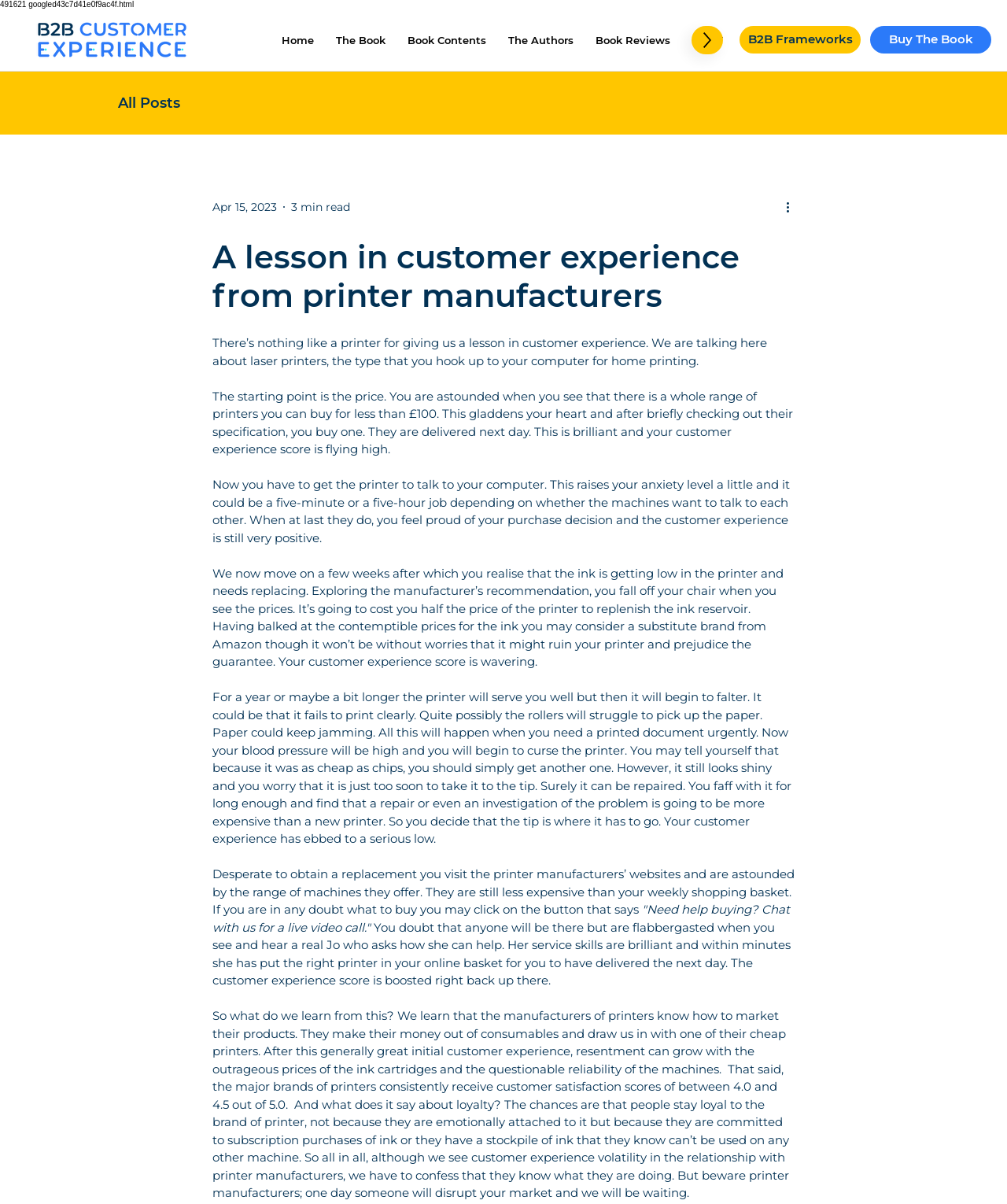Identify the title of the webpage and provide its text content.

A lesson in customer experience from printer manufacturers